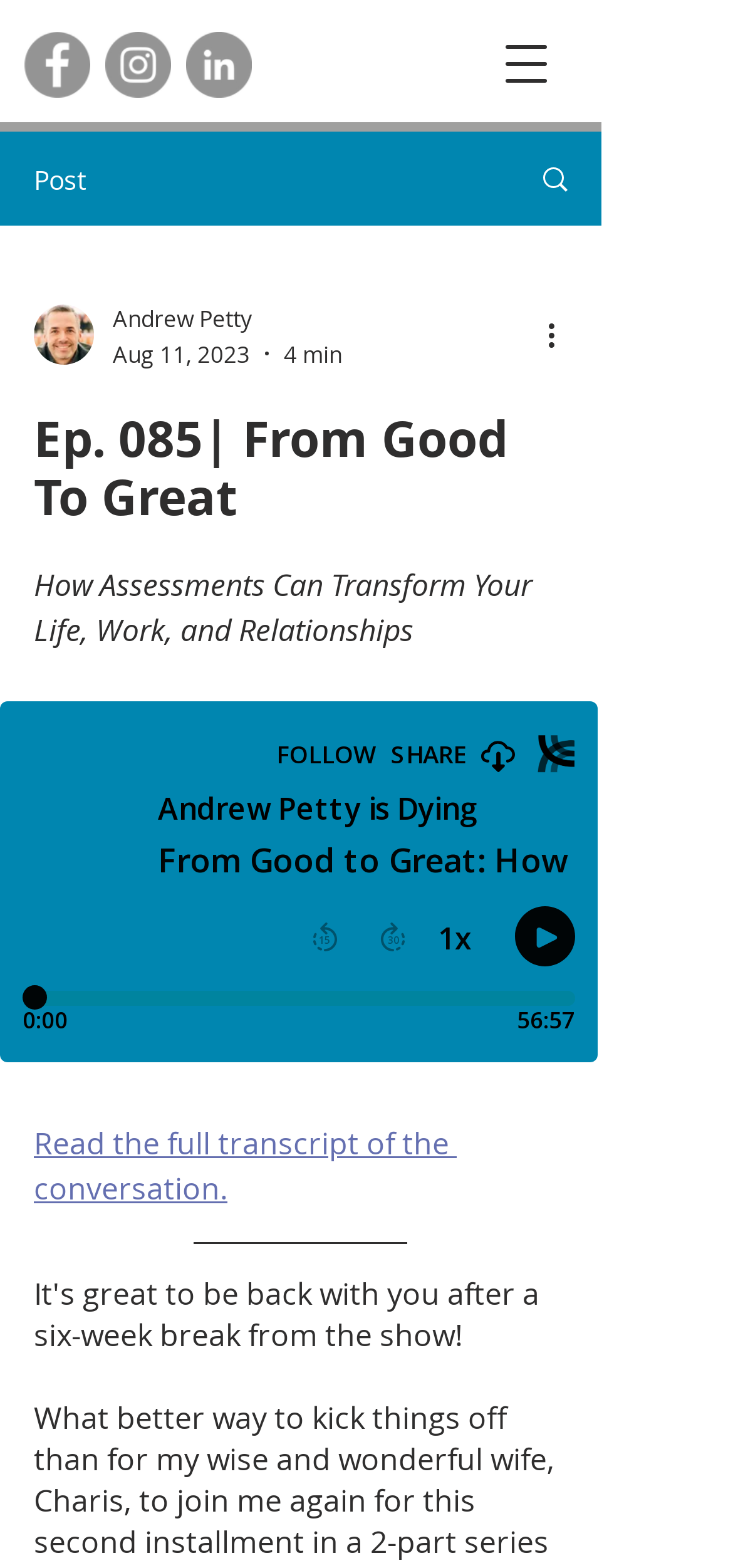Identify and provide the bounding box for the element described by: "aria-label="Open navigation menu"".

[0.654, 0.011, 0.782, 0.071]